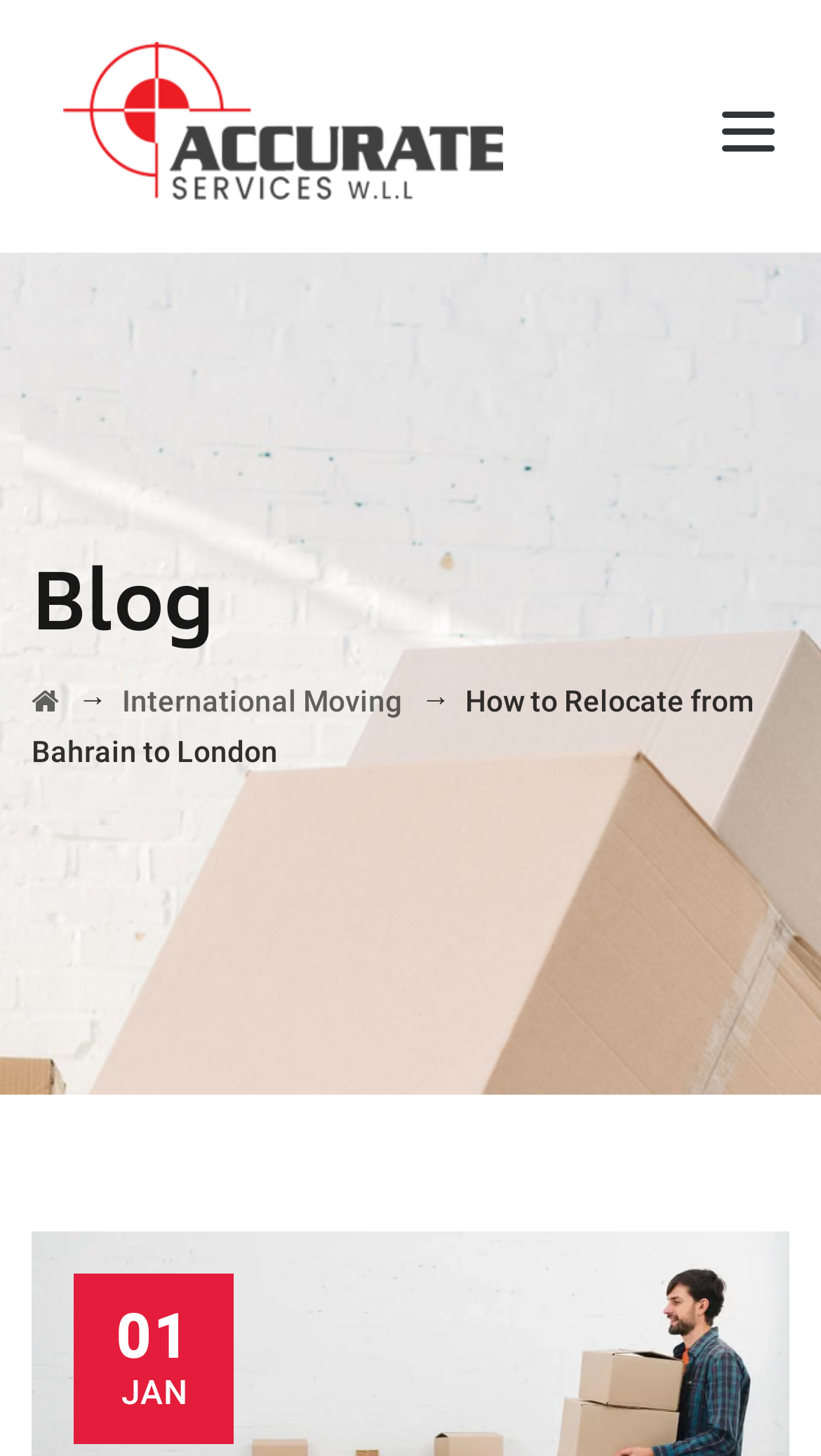Answer the question below using just one word or a short phrase: 
How many links are there in the blog section?

3